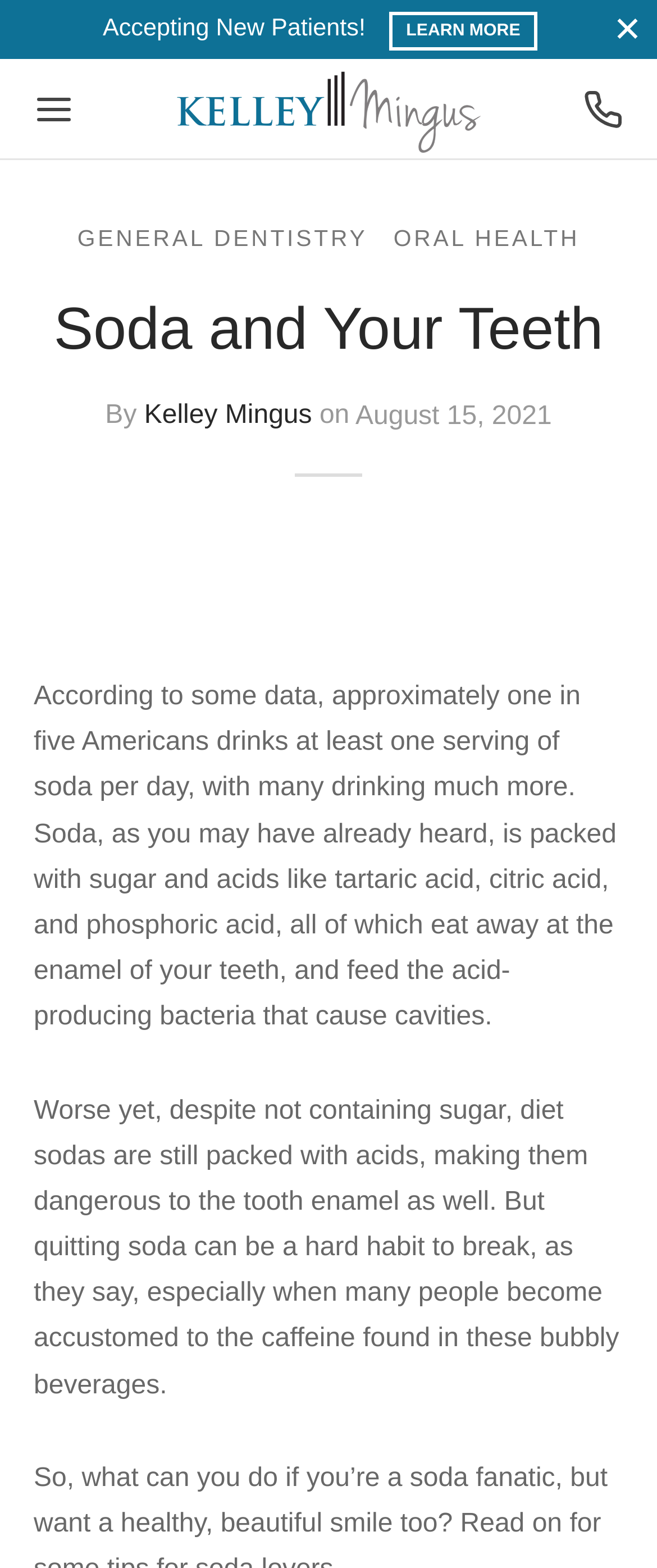Identify the coordinates of the bounding box for the element described below: "parent_node: Regional Food Australia Archive". Return the coordinates as four float numbers between 0 and 1: [left, top, right, bottom].

None